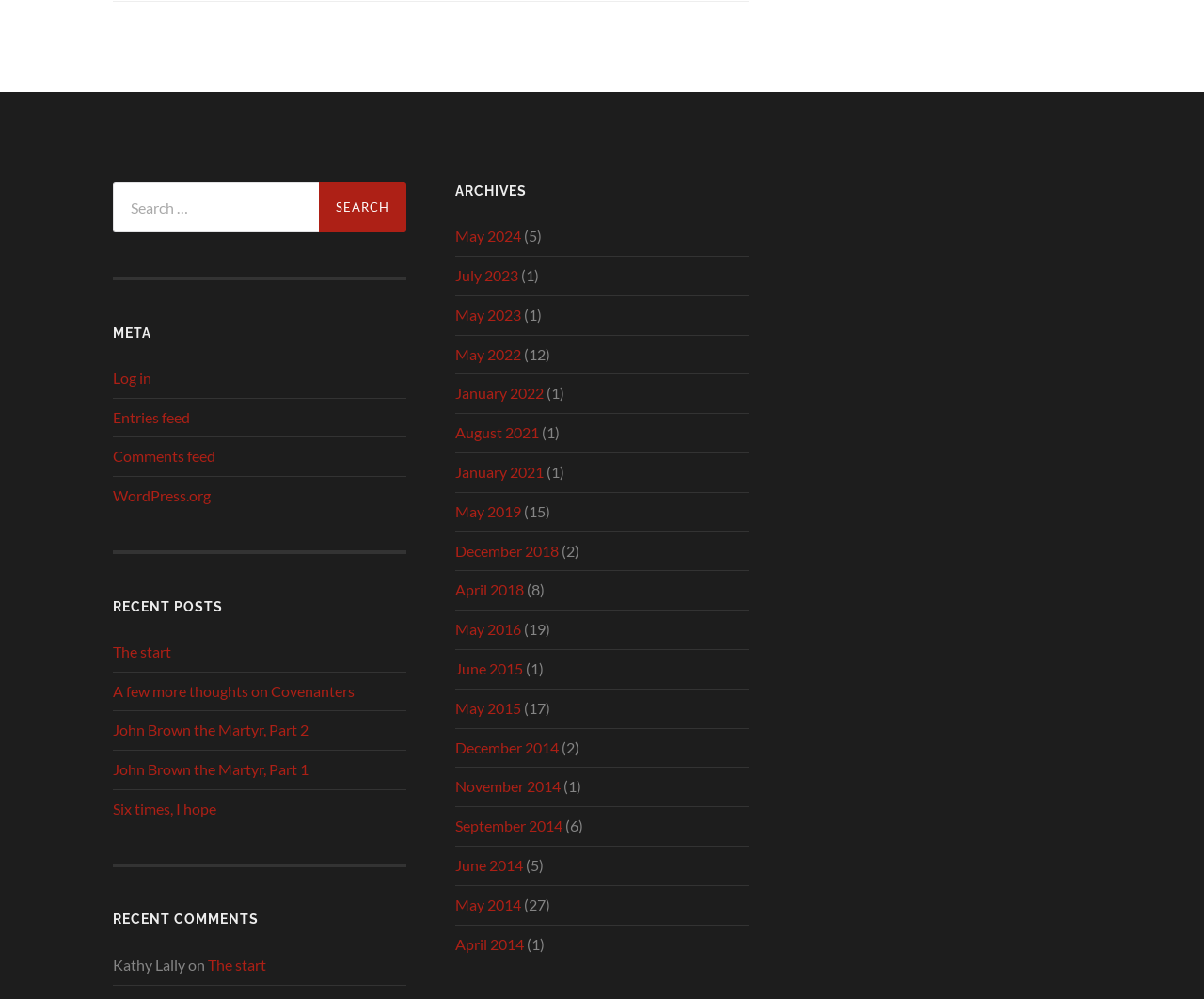Specify the bounding box coordinates of the area that needs to be clicked to achieve the following instruction: "Search for something".

[0.094, 0.183, 0.338, 0.233]